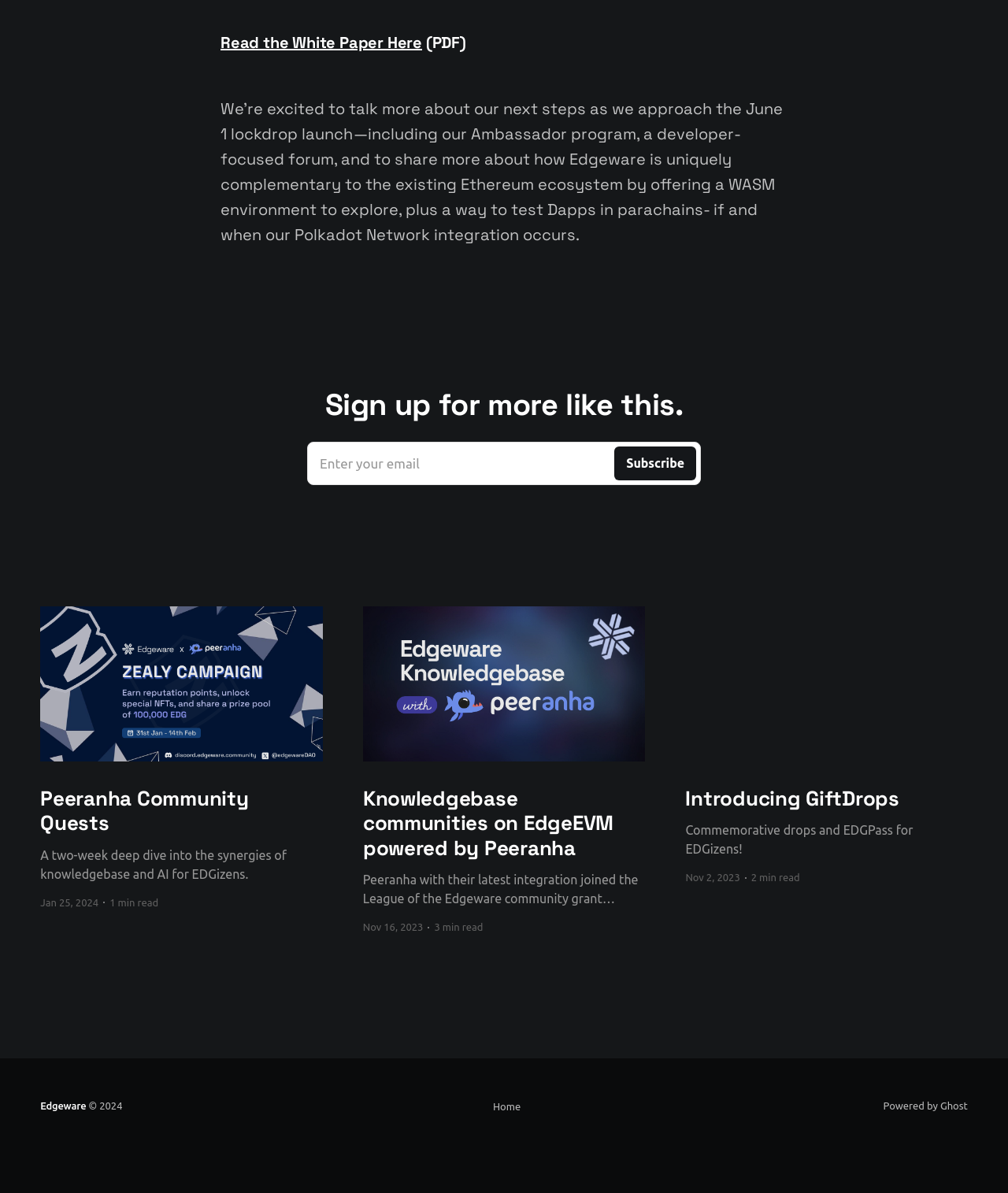Analyze the image and answer the question with as much detail as possible: 
What is the name of the platform that powers this website?

I looked at the footer of the webpage and found a link element [53] with the text 'Powered by Ghost', which suggests that Ghost is the platform that powers this website.